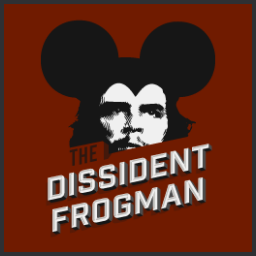Please provide a comprehensive answer to the question based on the screenshot: What is the purpose of the mouse ears in the design?

The caption suggests that the large mouse ears, reminiscent of a popular animated character, are used to make a playful yet provocative commentary on political identity, adding a layer of satire and cultural critique to the design.